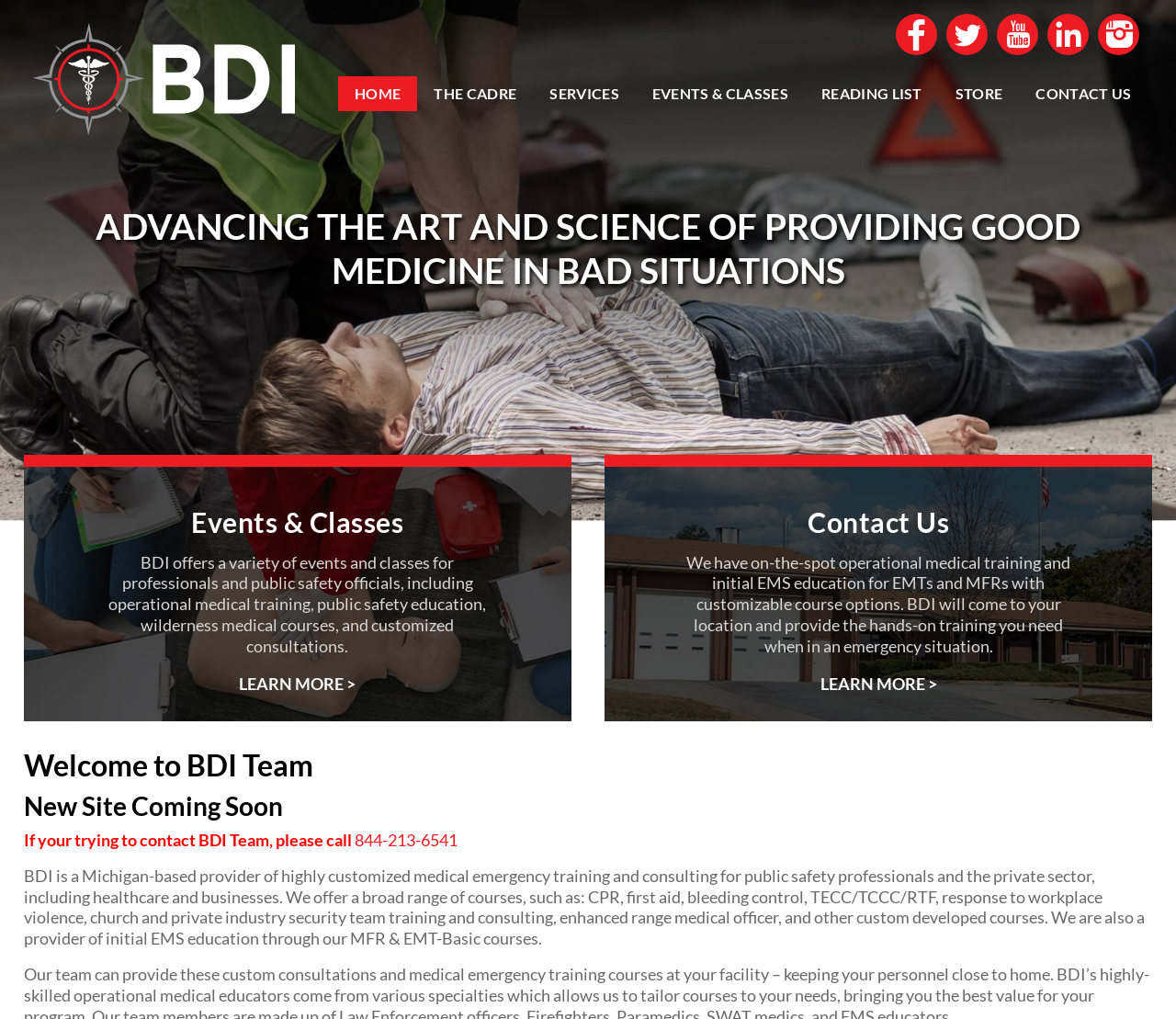Extract the bounding box coordinates for the described element: "title="Instagram"". The coordinates should be represented as four float numbers between 0 and 1: [left, top, right, bottom].

[0.933, 0.036, 0.976, 0.055]